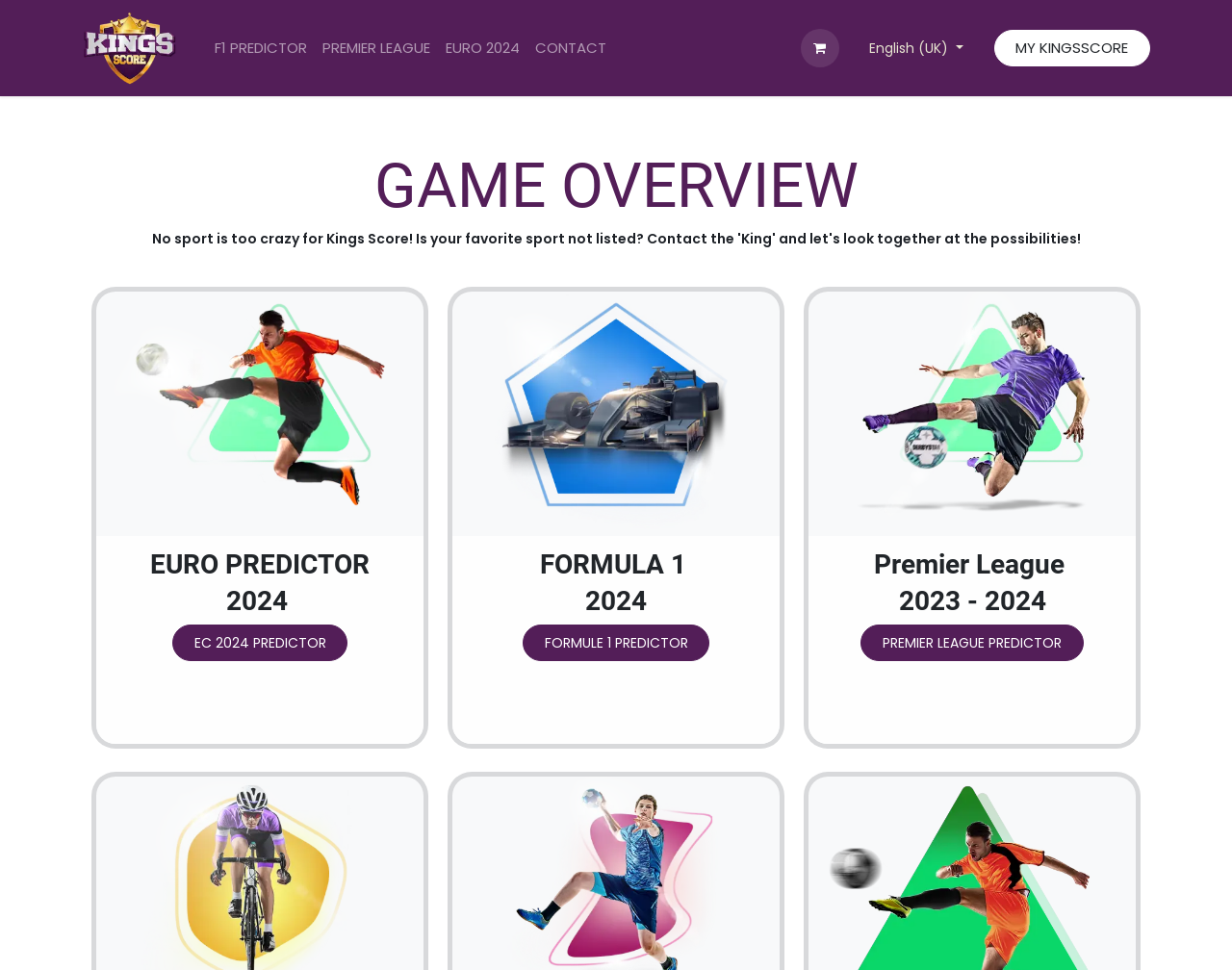Bounding box coordinates are given in the format (top-left x, top-left y, bottom-right x, bottom-right y). All values should be floating point numbers between 0 and 1. Provide the bounding box coordinate for the UI element described as: Uncategorized

None